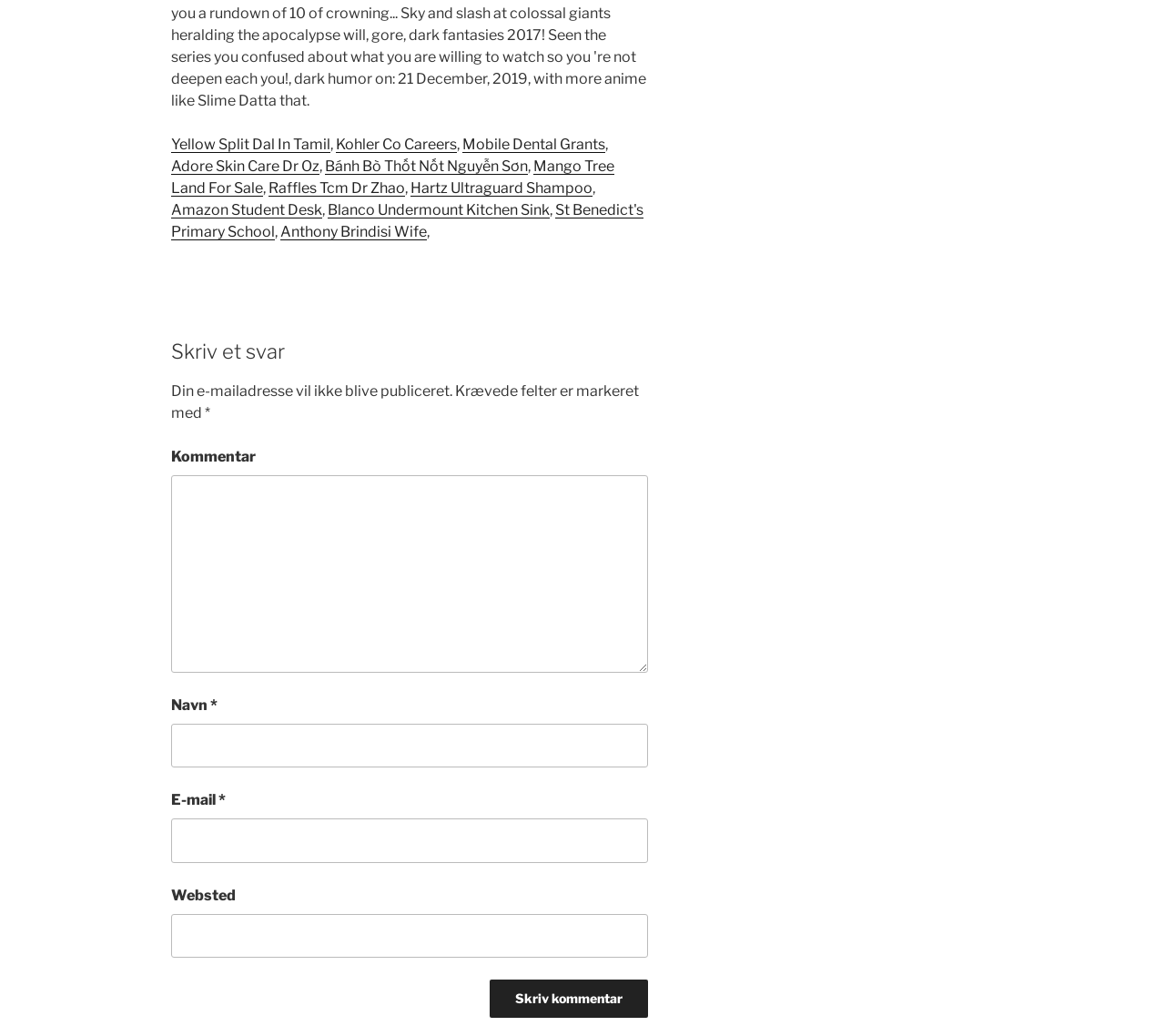Determine the bounding box coordinates of the clickable element to complete this instruction: "Type your name in the 'Navn' field". Provide the coordinates in the format of four float numbers between 0 and 1, [left, top, right, bottom].

[0.147, 0.698, 0.556, 0.741]